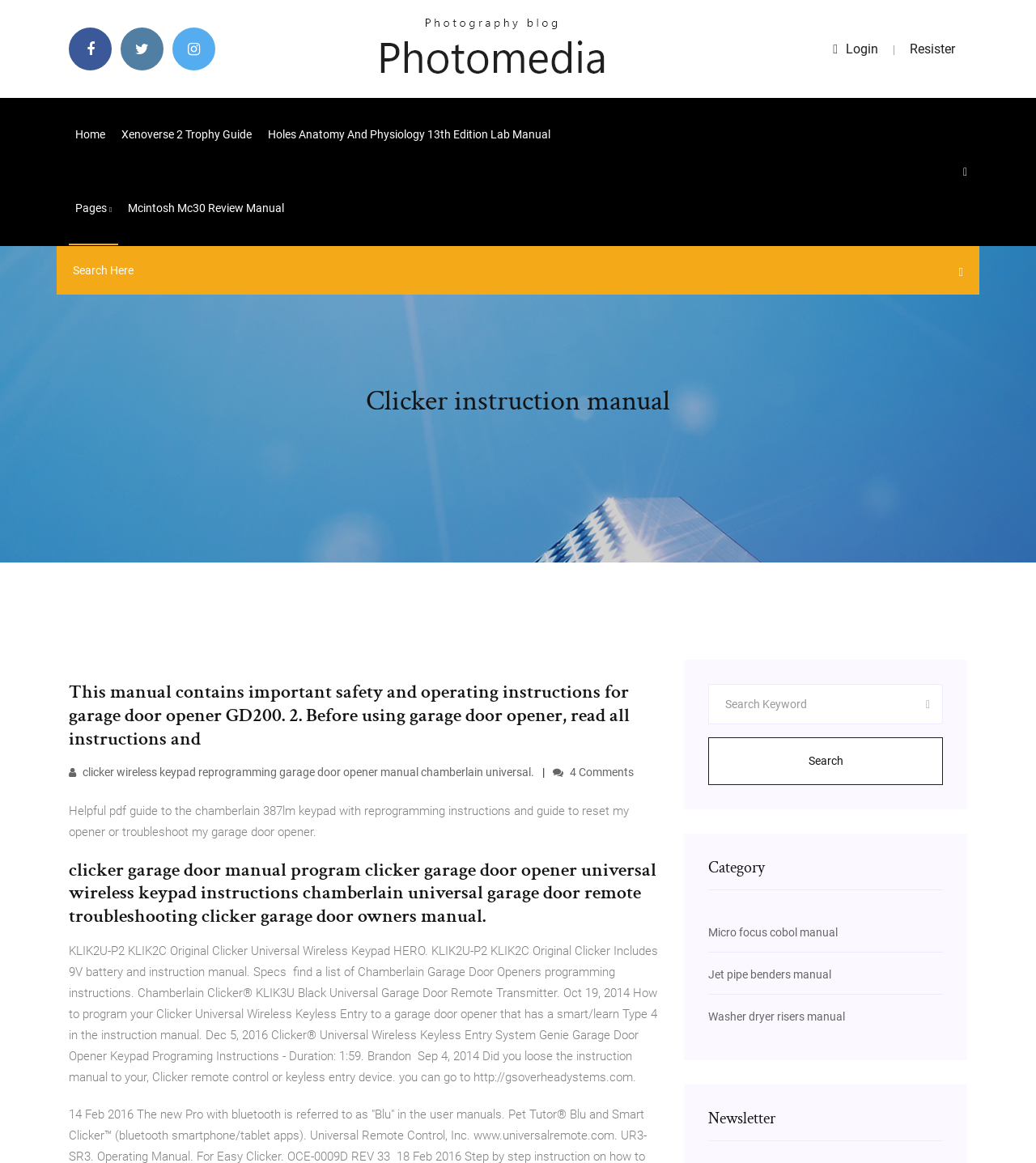Generate a comprehensive description of the contents of the webpage.

This webpage is an instruction manual for a Clicker wireless garage door opener. At the top left, there are three icons represented by '\uf09a', '\uf099', and '\uf16d'. Below these icons, there is a link to 'bestdocshmxae.netlify.app' accompanied by an image. On the top right, there are links to 'Login' and 'Resister', separated by a vertical line.

The main content of the webpage is divided into sections. The first section has a heading 'Clicker instruction manual' and contains a brief introduction to the manual. Below this, there are several links to other manuals and guides, including 'Xenoverse 2 Trophy Guide', 'Holes Anatomy And Physiology 13th Edition Lab Manual', and 'Mcintosh Mc30 Review Manual'.

In the middle of the page, there is a search bar with a placeholder text 'Search Here' and a 'Close Search' button on the right. Below the search bar, there is a heading 'This manual contains important safety and operating instructions...' followed by a brief description of the manual.

The next section has a heading 'clicker wireless keypad reprogramming garage door opener manual...' and contains a link to a PDF guide with reprogramming instructions and troubleshooting tips. Below this, there is a link to a comment section with 4 comments.

The following section has a heading 'clicker garage door manual...' and contains a detailed description of the Clicker universal wireless keypad, including its specifications and programming instructions. There are also links to other related resources, including a YouTube video and a website with Chamberlain garage door openers programming instructions.

On the right side of the page, there is a search box with a placeholder text 'Search Keyword' and a search button with an icon '\ue610'. Below this, there are headings 'Category' and 'Newsletter', followed by links to other manuals and guides, including 'Micro focus cobol manual', 'Jet pipe benders manual', and 'Washer dryer risers manual'.